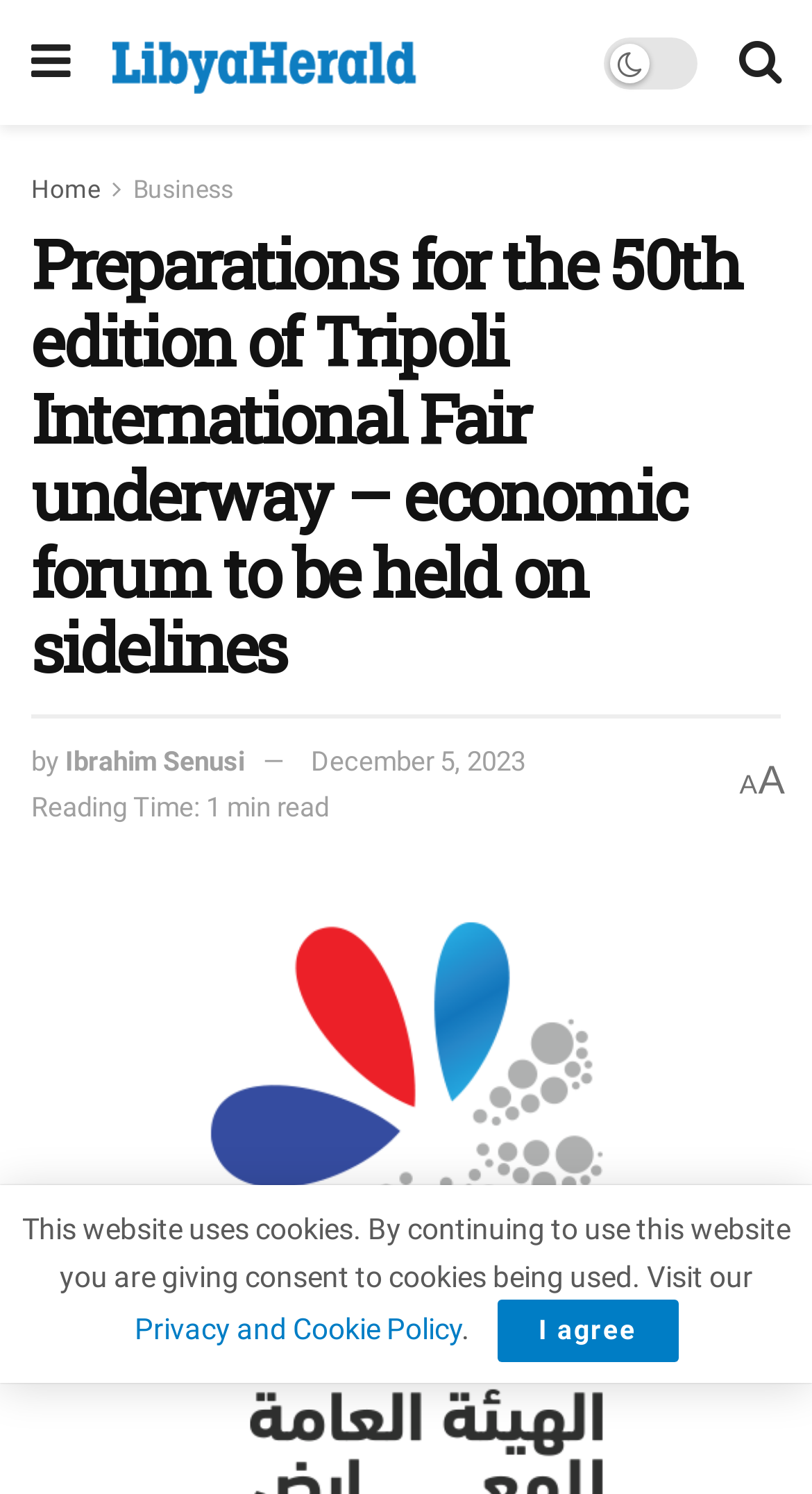Who is the author of the article?
Please look at the screenshot and answer using one word or phrase.

Ibrahim Senusi